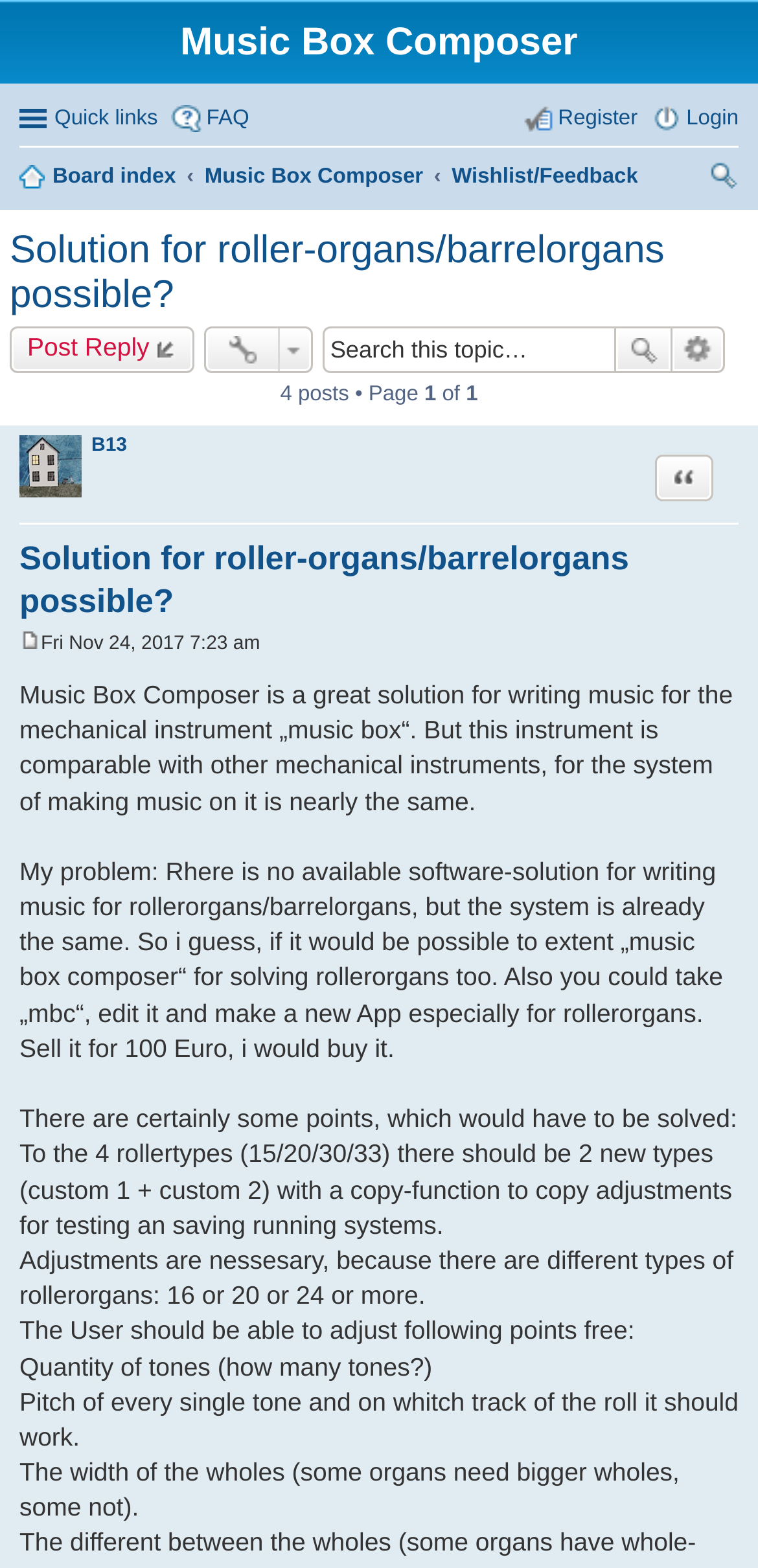What is the topic of the discussion?
Using the image, answer in one word or phrase.

Roller-organs/barrelorgans